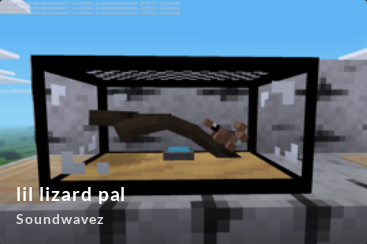What is the character displayed in?
Look at the image and provide a short answer using one word or a phrase.

a glass enclosure